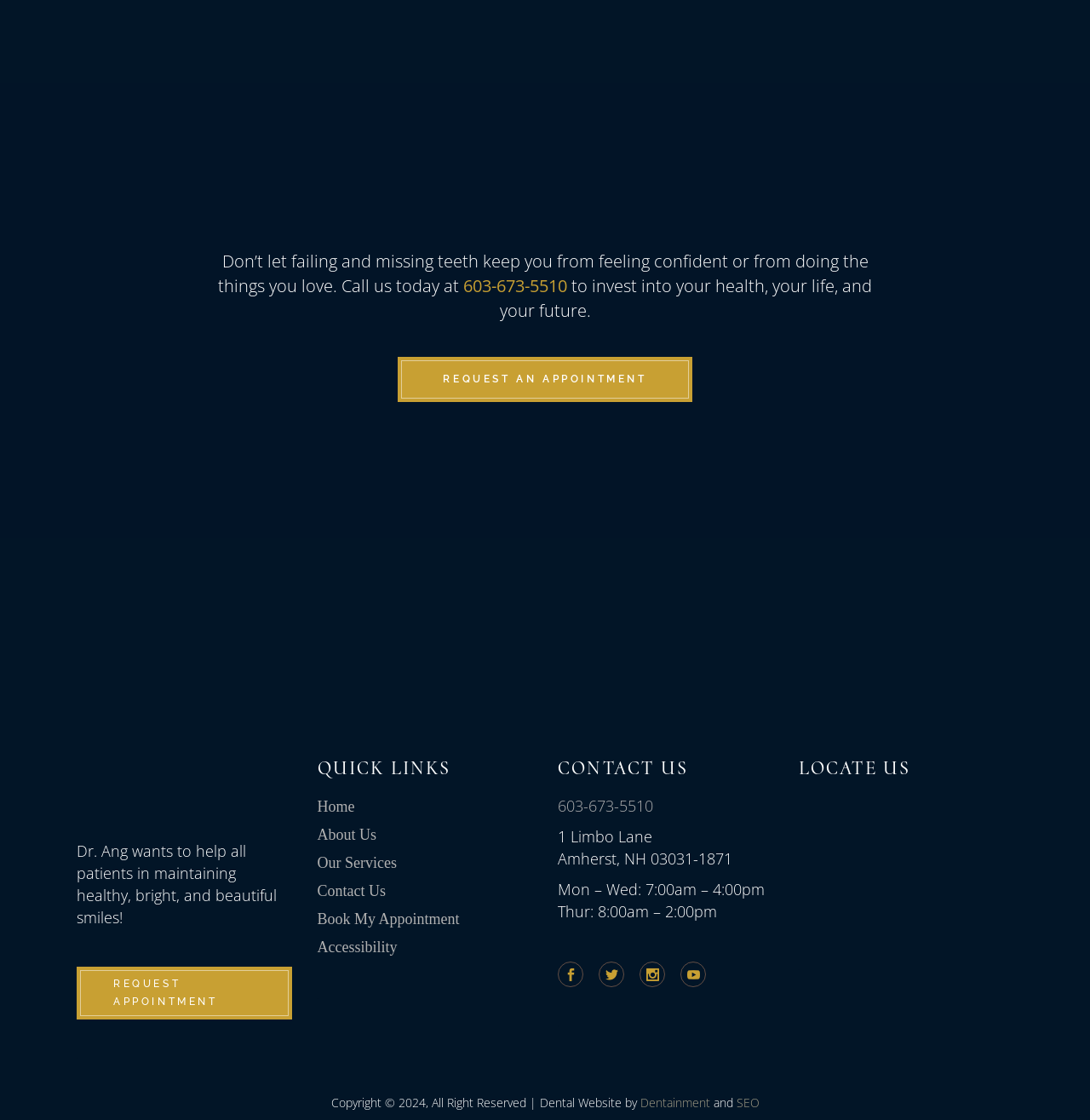What is the address of the dental office?
Using the visual information, reply with a single word or short phrase.

1 Limbo Lane, Amherst, NH 03031-1871